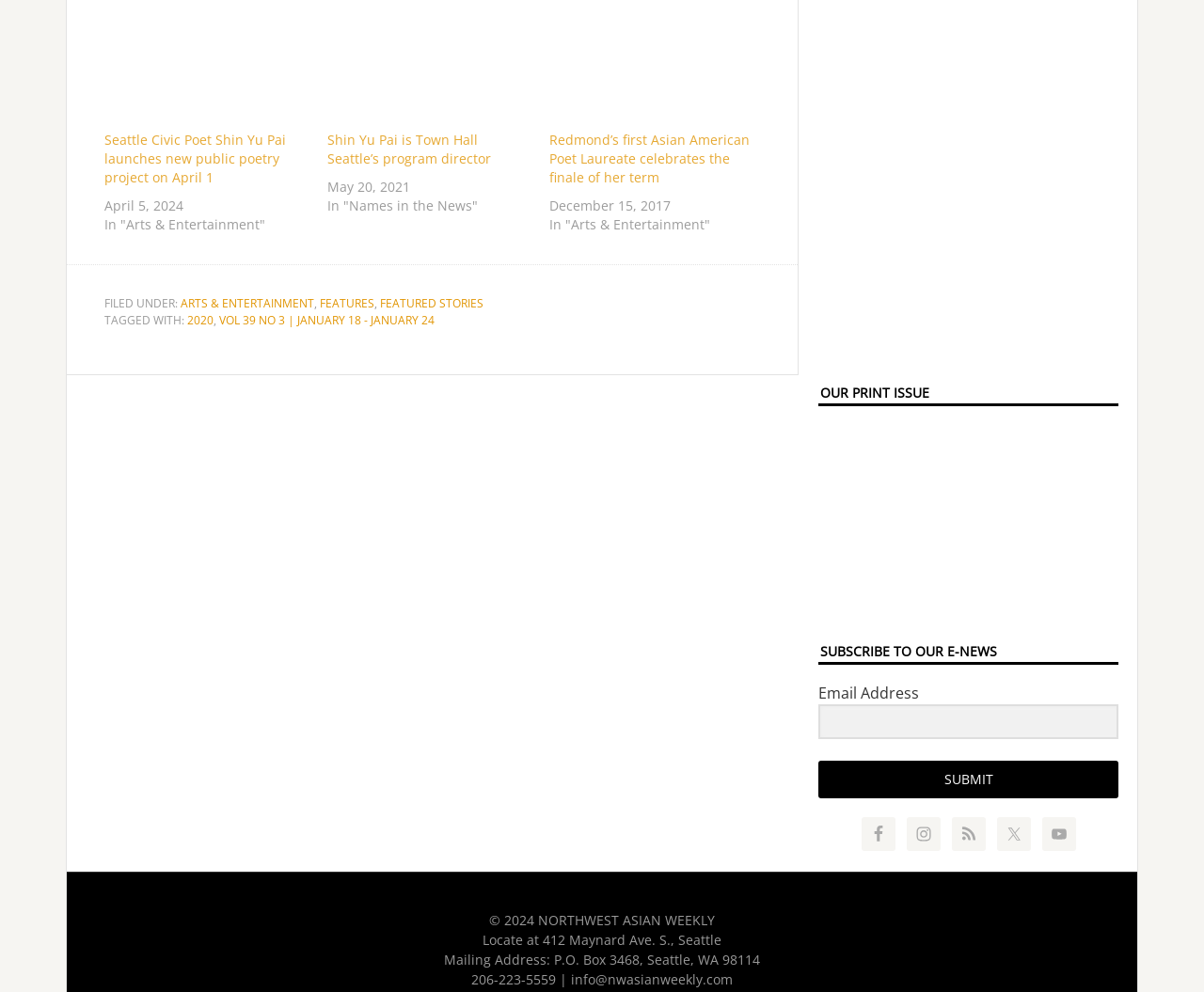How many social media links are on the webpage?
Offer a detailed and full explanation in response to the question.

I counted the number of social media links on the webpage, which are Facebook, Instagram, RSS, Twitter, and YouTube. There are five social media links in total.